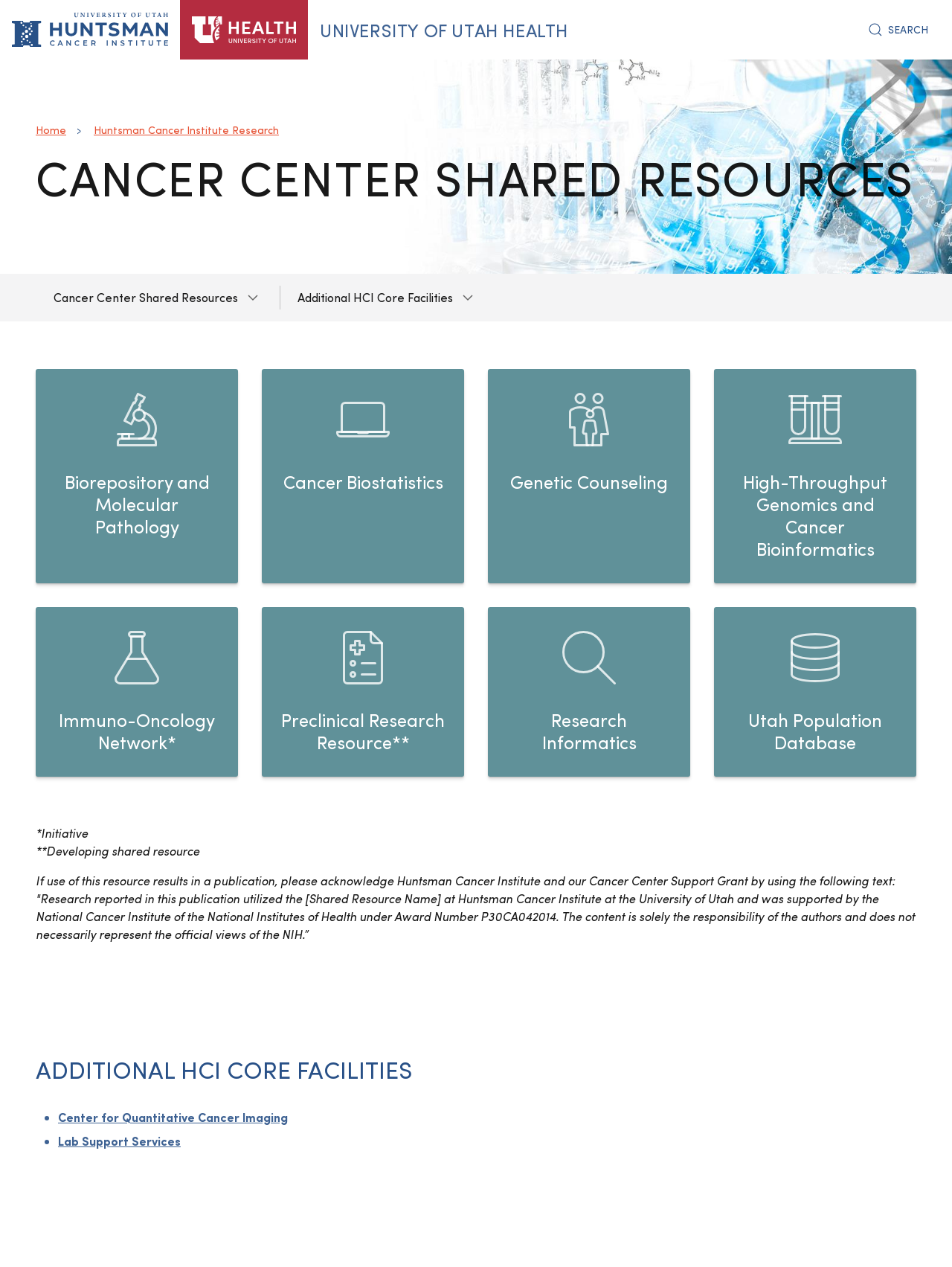Please answer the following question using a single word or phrase: 
How many images are on the webpage?

11